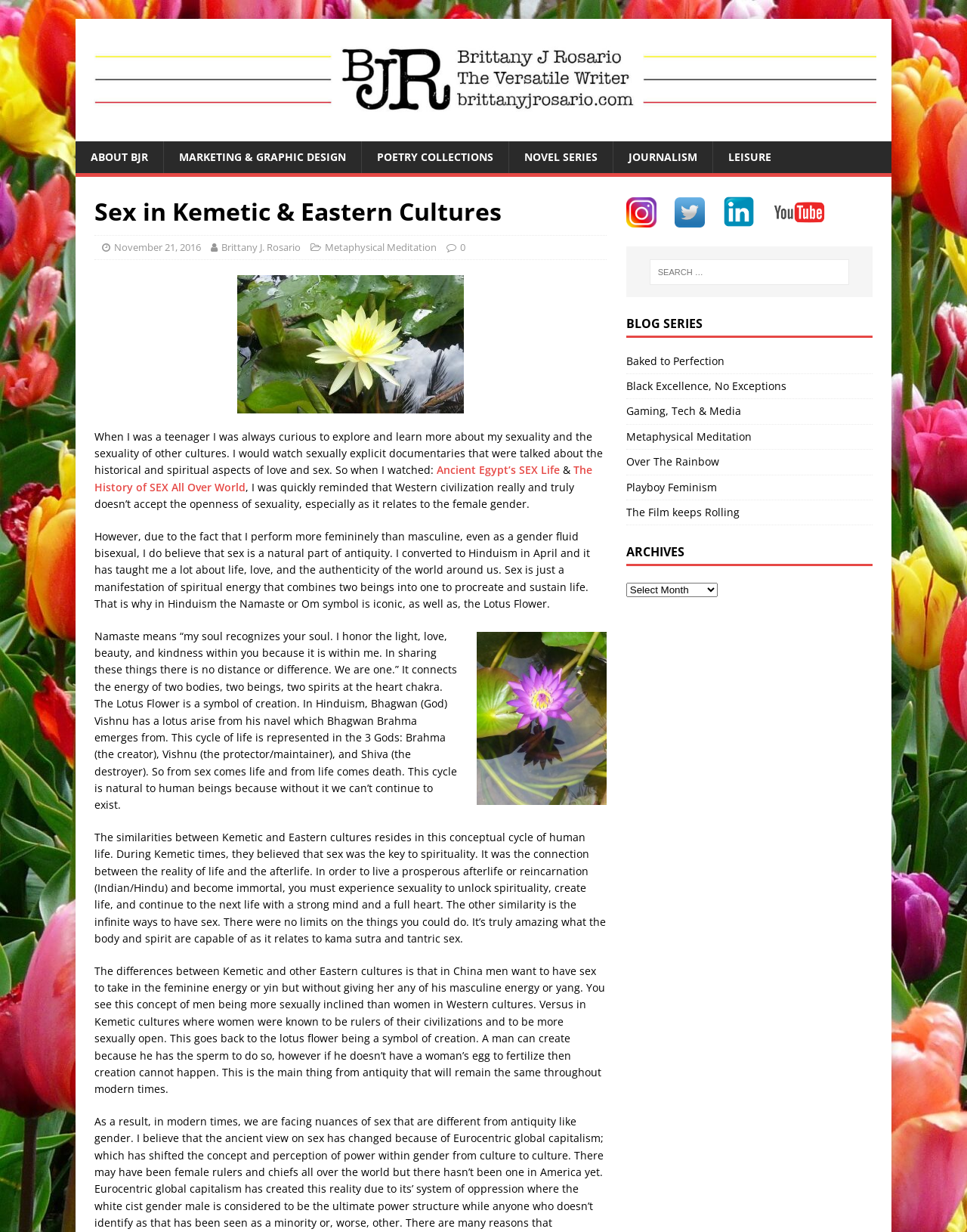Identify the bounding box coordinates of the element to click to follow this instruction: 'View the BLOG SERIES'. Ensure the coordinates are four float values between 0 and 1, provided as [left, top, right, bottom].

[0.647, 0.256, 0.902, 0.274]